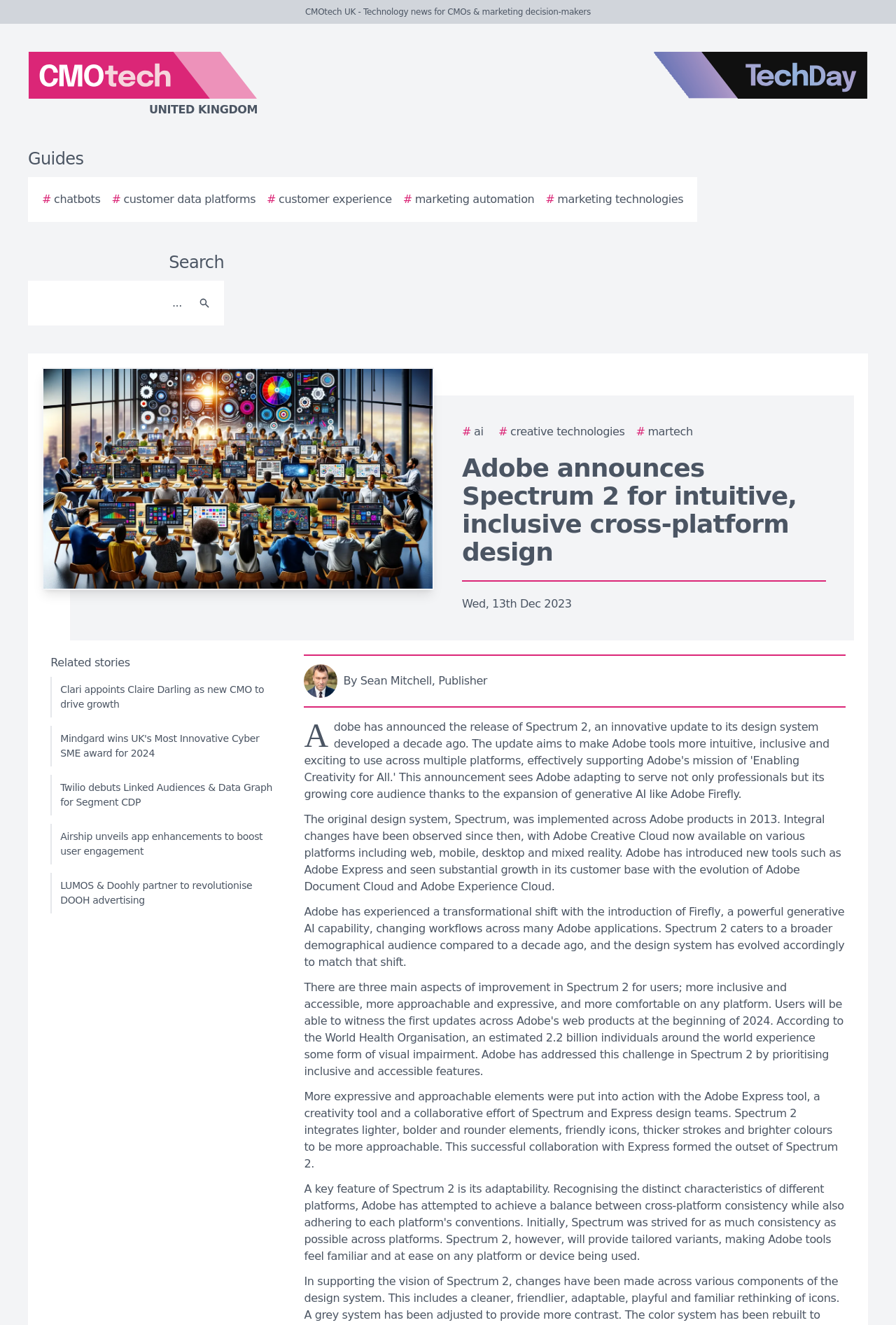Find the bounding box coordinates of the clickable region needed to perform the following instruction: "Click on Adobe Express link". The coordinates should be provided as four float numbers between 0 and 1, i.e., [left, top, right, bottom].

[0.516, 0.32, 0.544, 0.332]